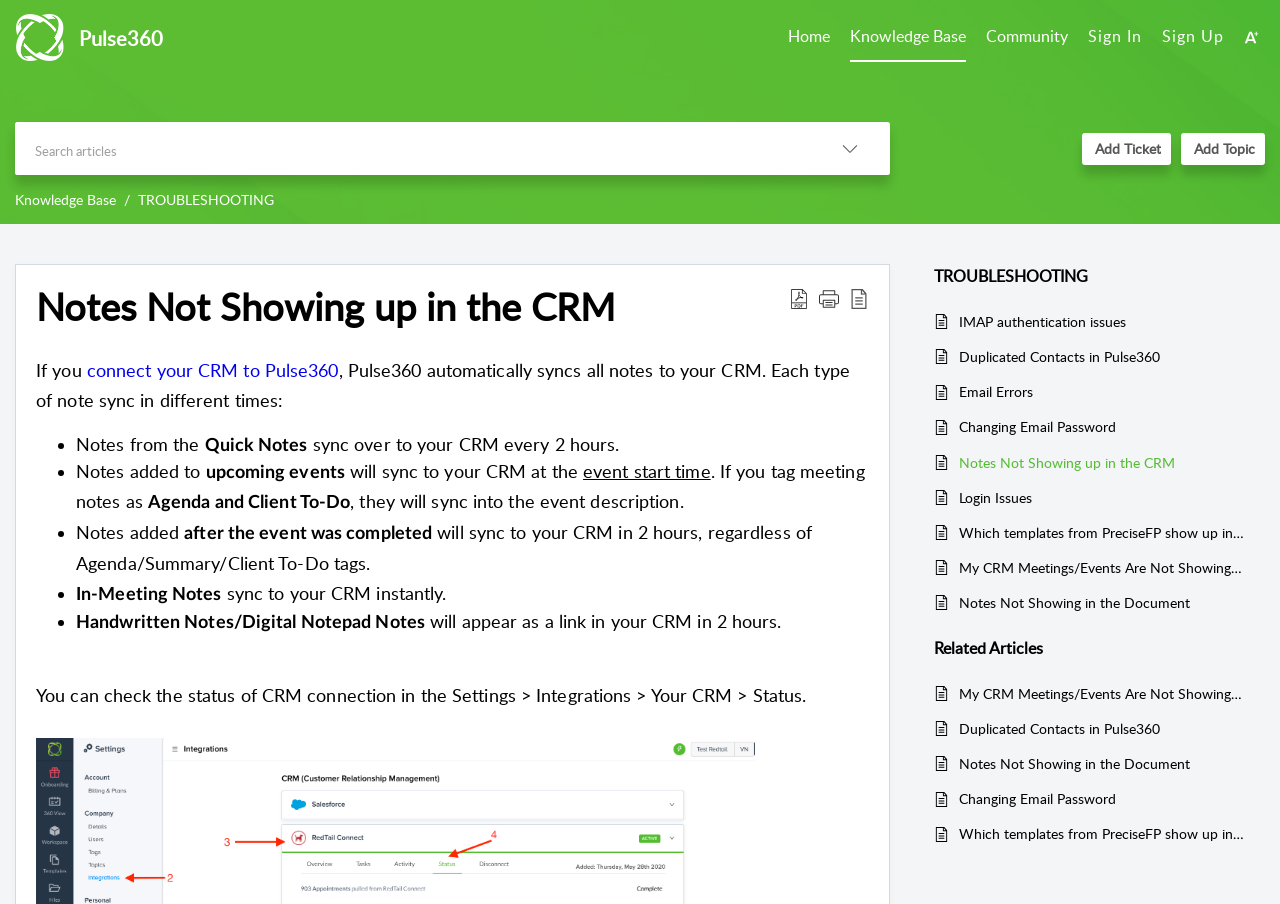Use a single word or phrase to answer the question:
Where can users check the status of CRM connection?

Settings > Integrations > Your CRM > Status